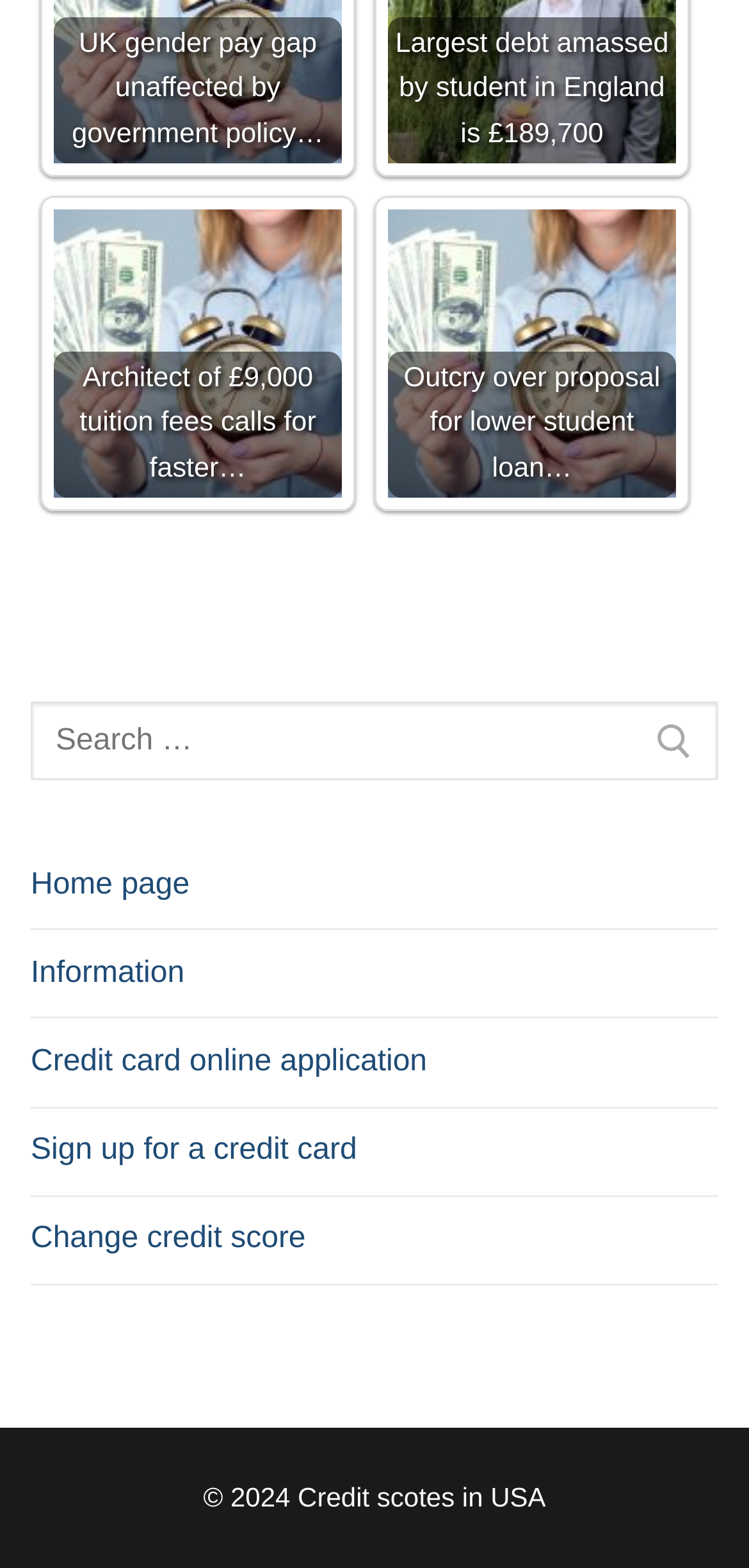How many links are on the homepage?
Refer to the image and provide a concise answer in one word or phrase.

7